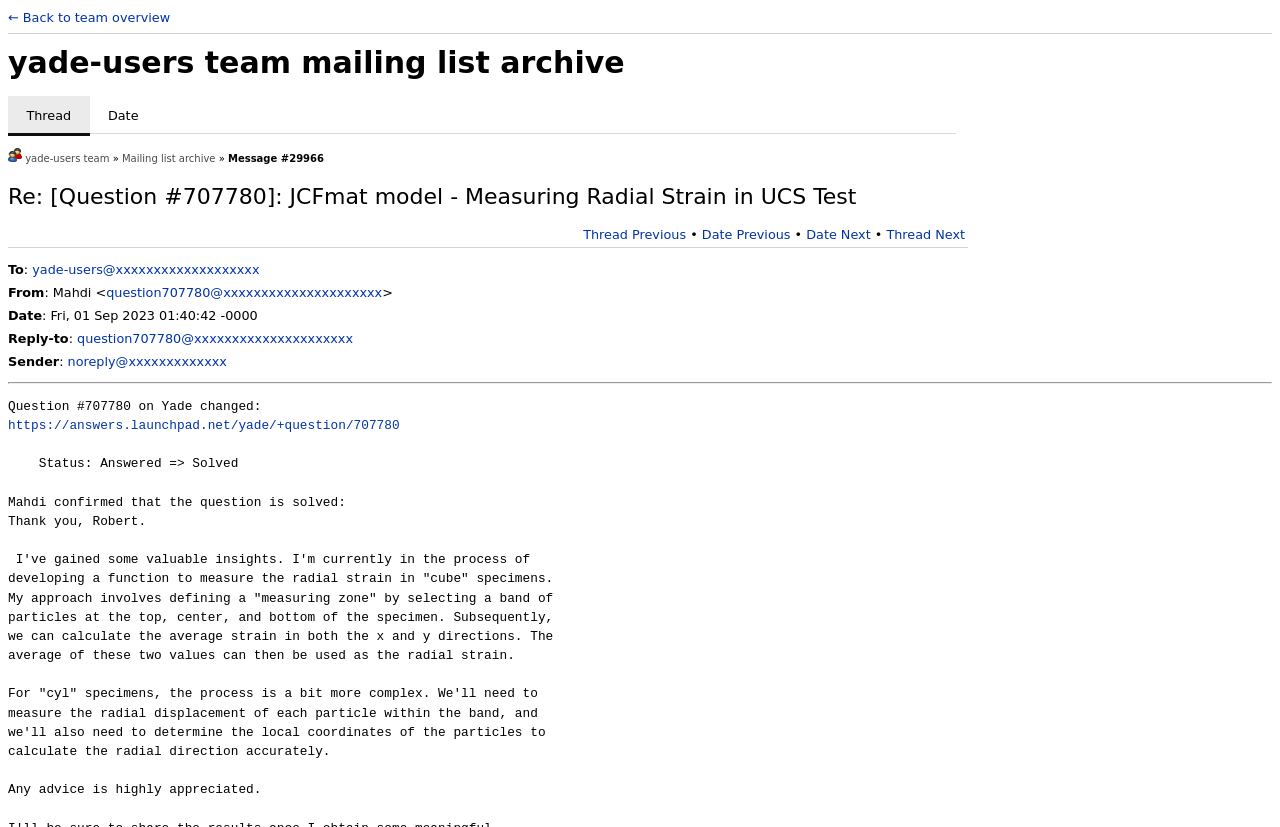Please identify the bounding box coordinates of the region to click in order to complete the given instruction: "Go back to team overview". The coordinates should be four float numbers between 0 and 1, i.e., [left, top, right, bottom].

[0.006, 0.012, 0.133, 0.03]